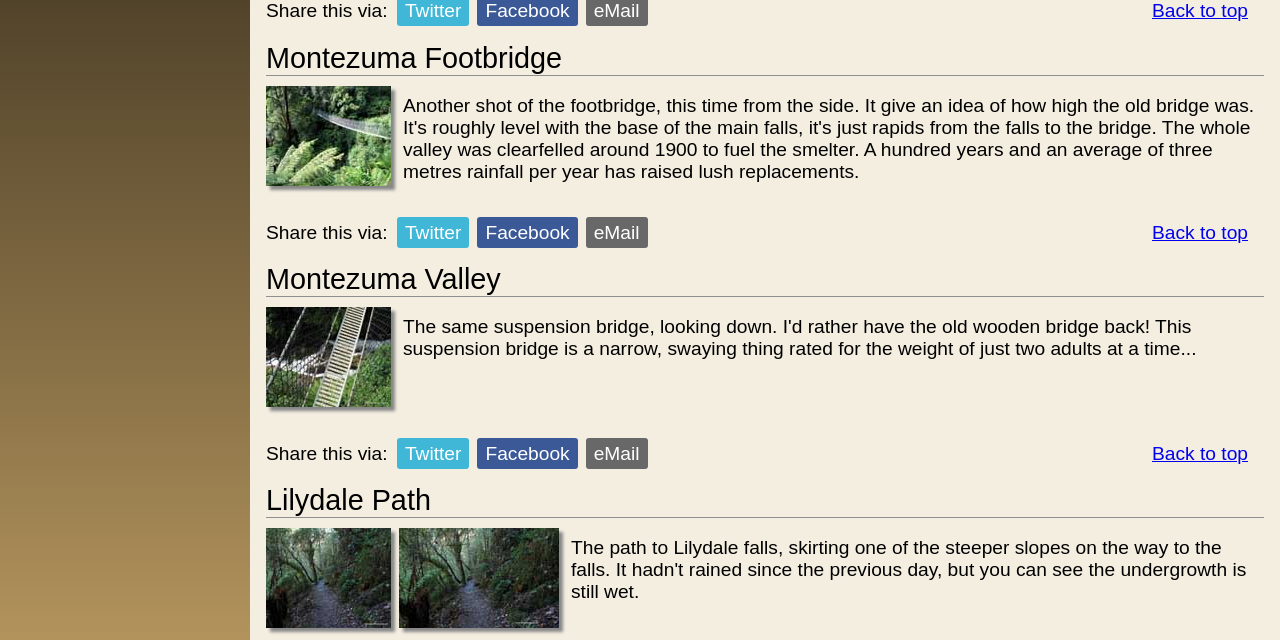Extract the bounding box coordinates for the described element: "Back to top". The coordinates should be represented as four float numbers between 0 and 1: [left, top, right, bottom].

[0.9, 0.692, 0.975, 0.725]